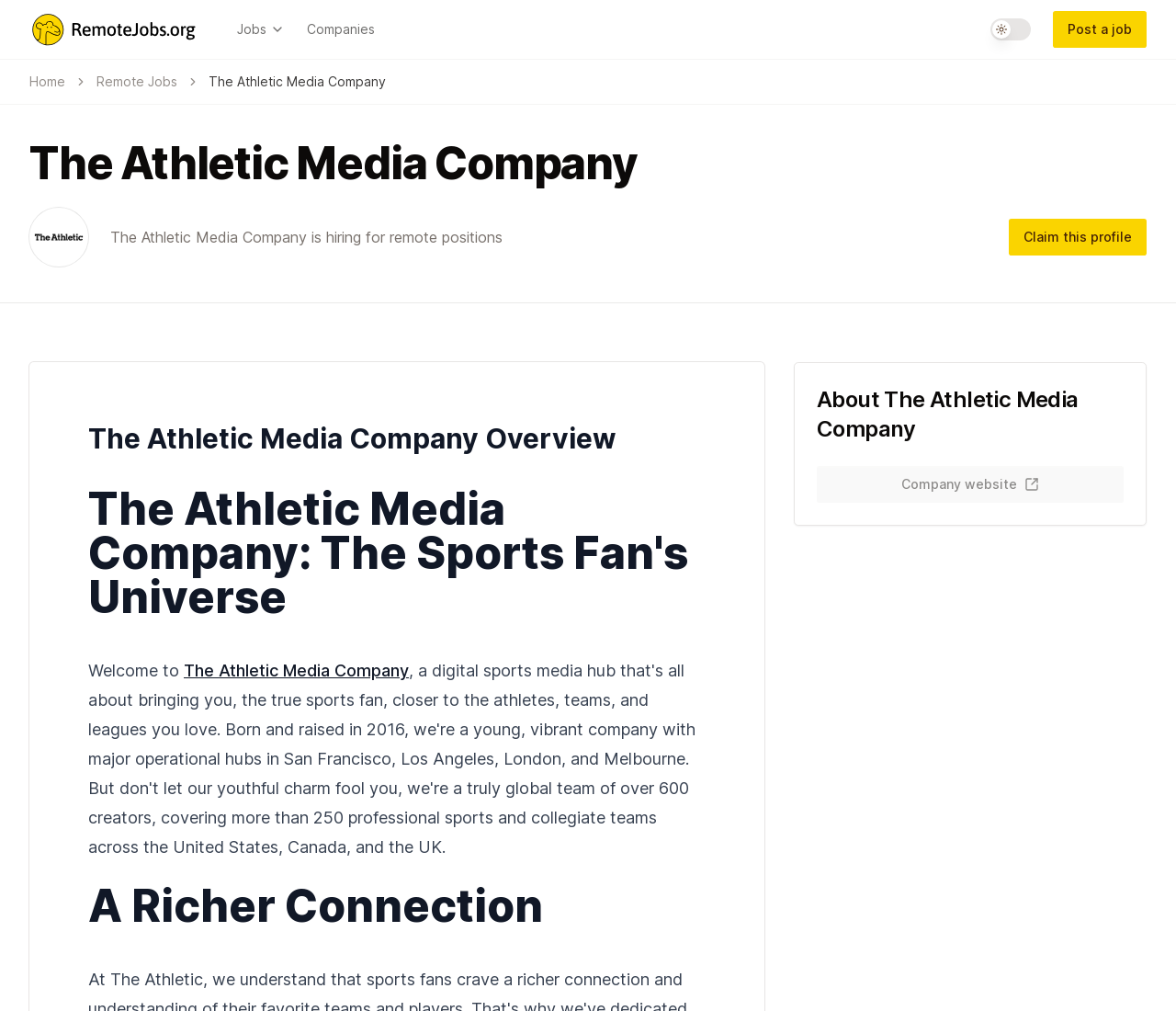Reply to the question with a single word or phrase:
What is the theme toggle switch used for?

To change theme